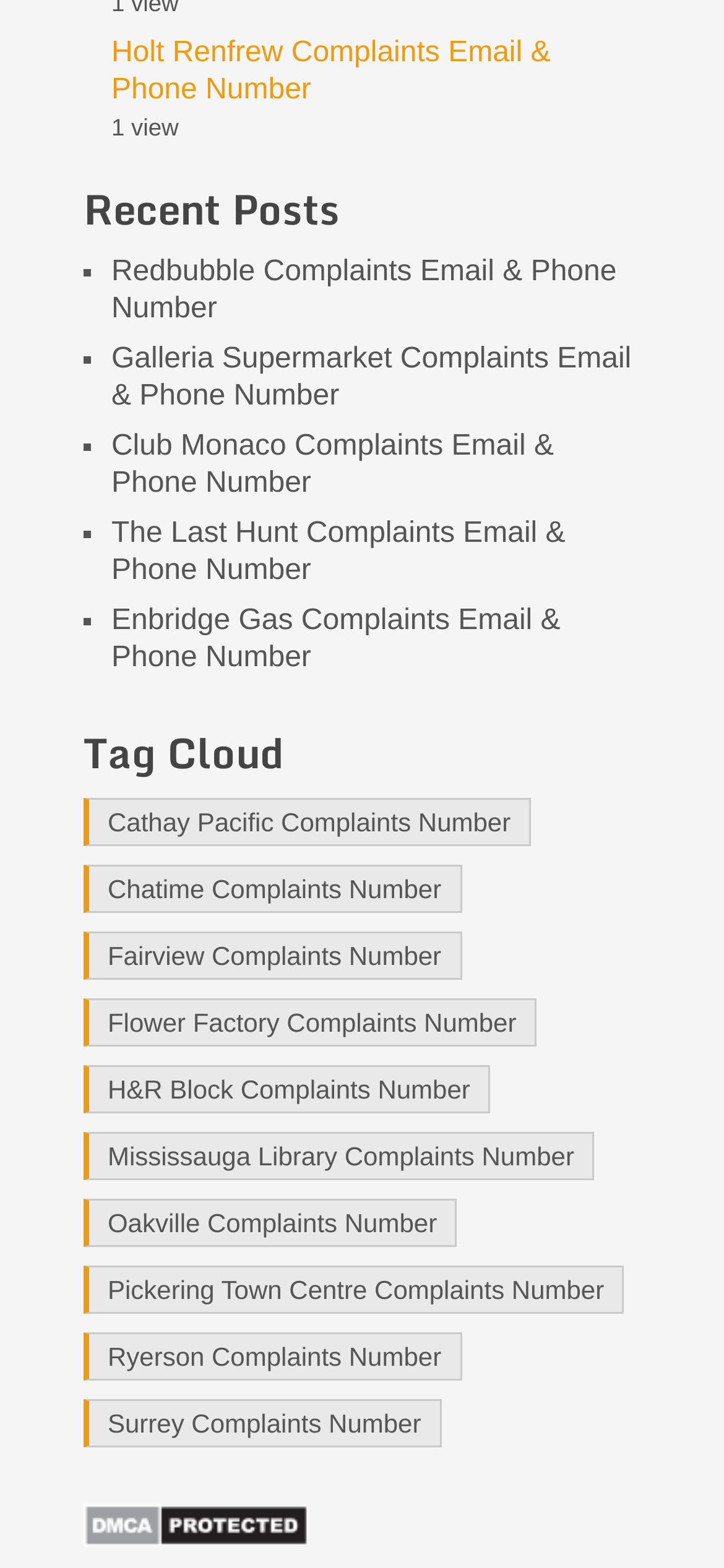Please provide a comprehensive answer to the question based on the screenshot: What is the name of the protection status listed at the bottom of the page?

I looked at the link at the bottom of the page, and it says 'DMCA.com Protection Status'.